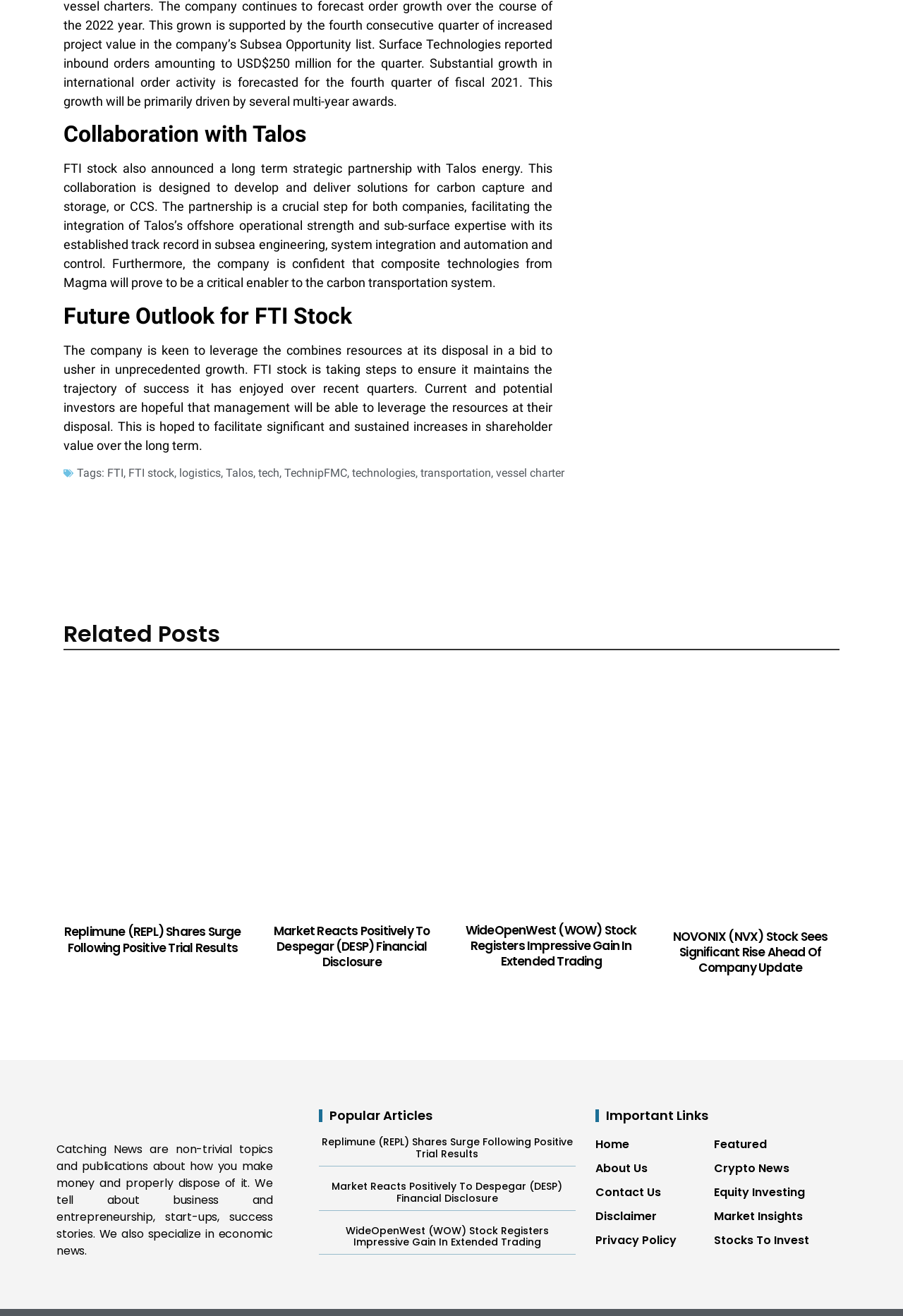What is the category of the article 'Replimune (REPL) Shares Surge Following Positive Trial Results'?
Provide an in-depth and detailed answer to the question.

The article 'Replimune (REPL) Shares Surge Following Positive Trial Results' is categorized under 'Popular Articles' as it is listed under the heading 'Popular Articles' with ID 203.